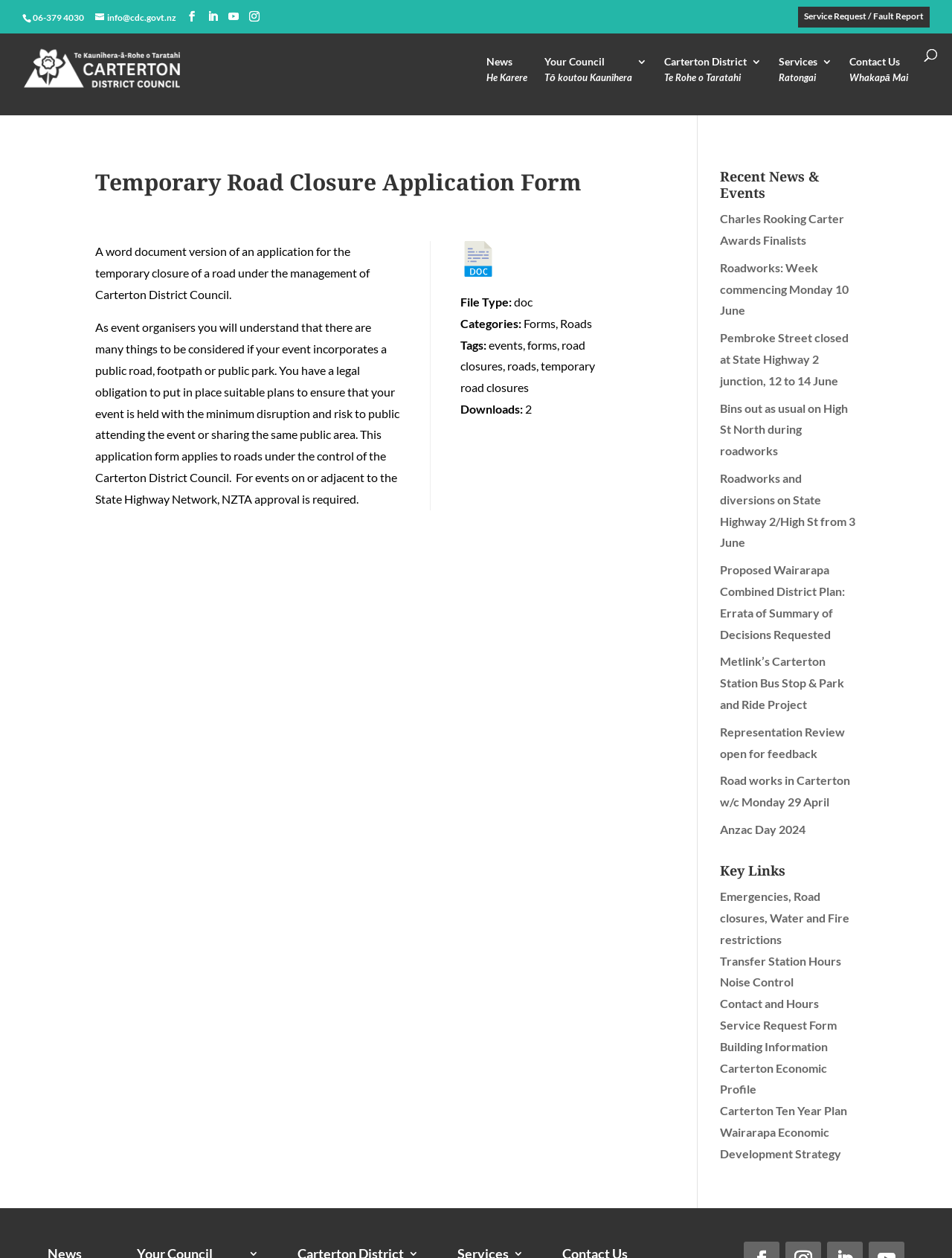Please find the bounding box coordinates of the element's region to be clicked to carry out this instruction: "Read the recent news about Charles Rooking Carter Awards Finalists".

[0.756, 0.168, 0.887, 0.196]